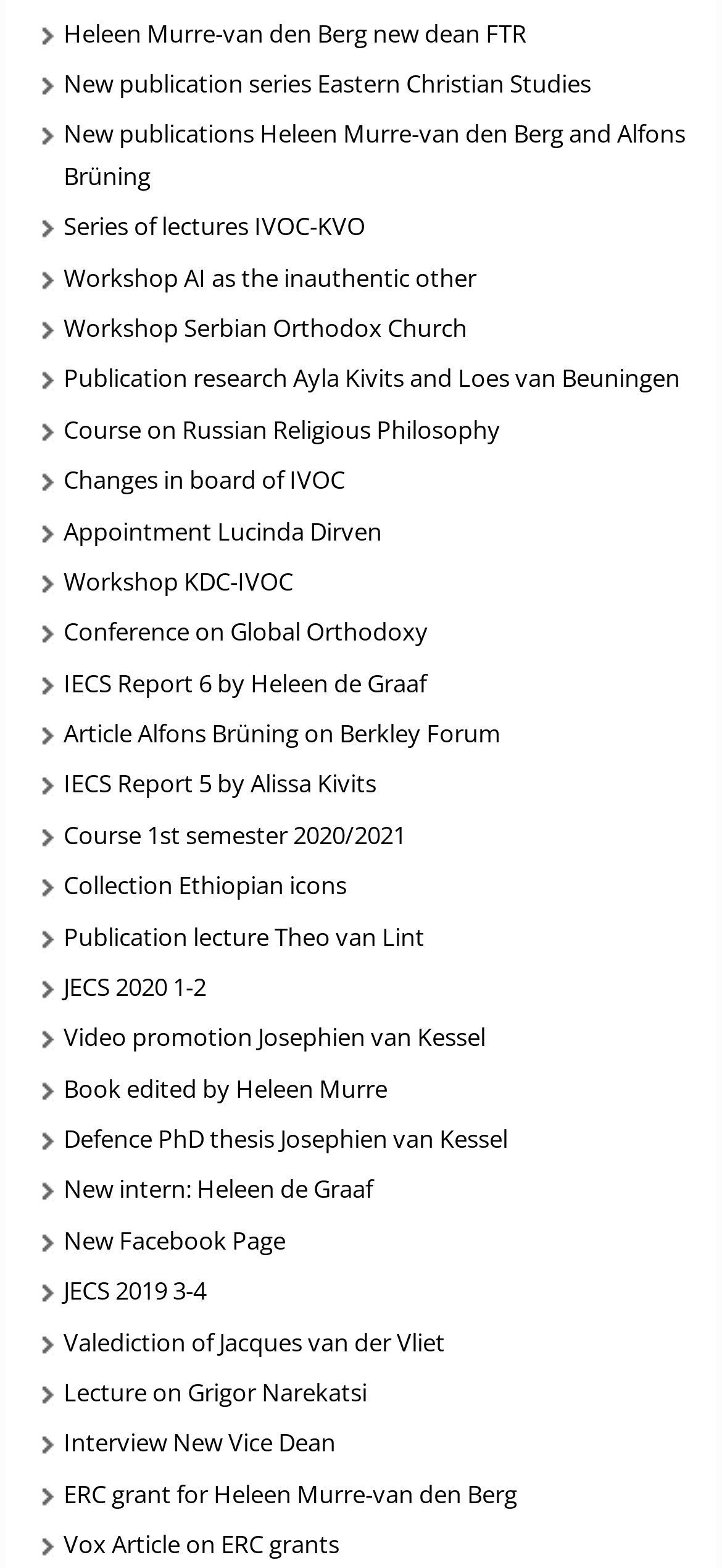Respond to the following question using a concise word or phrase: 
What is the vertical position of the link 'Workshop AI as the inauthentic other'?

Above the link 'New publication series Eastern Christian Studies'